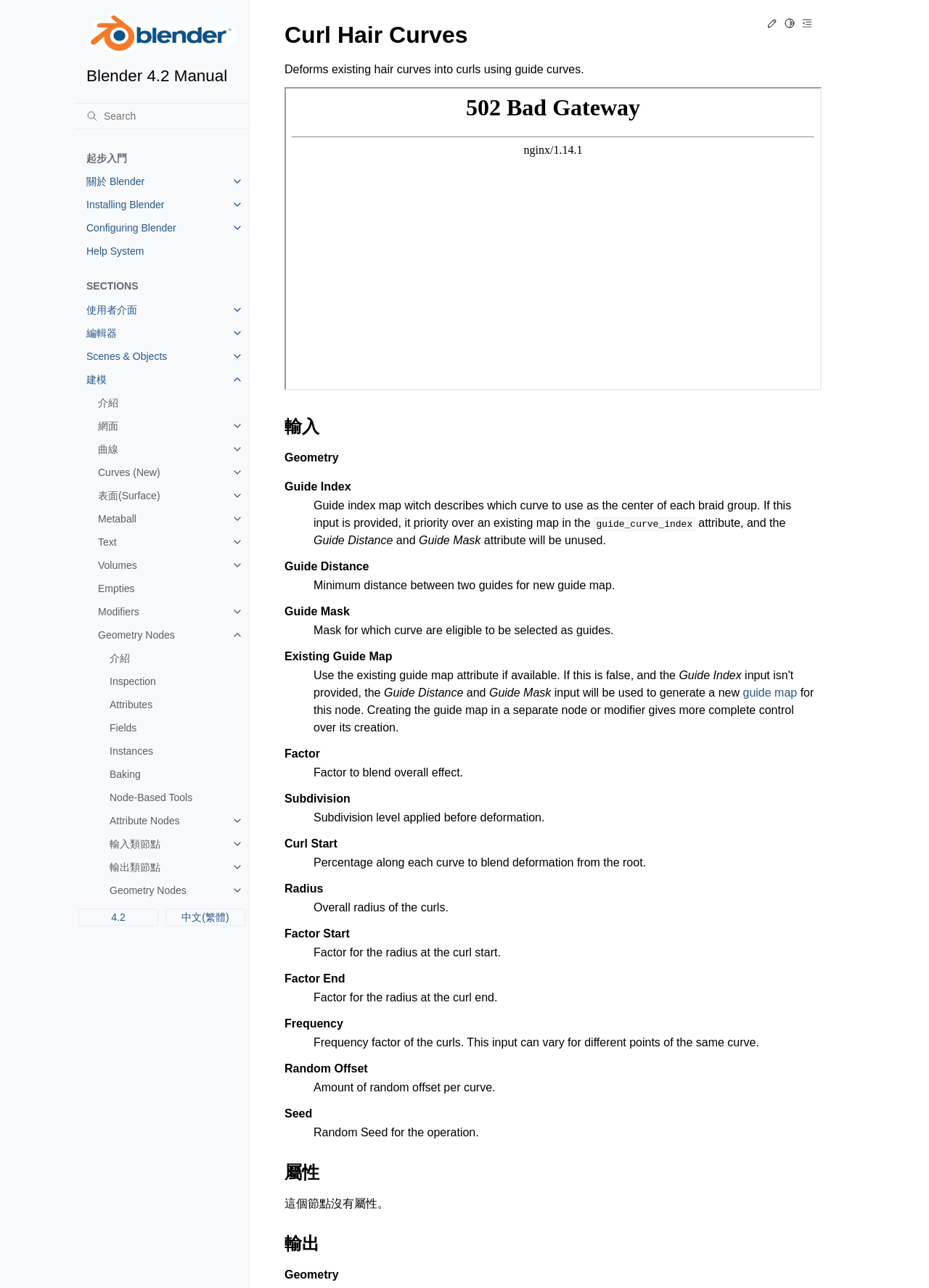Please determine the bounding box coordinates, formatted as (top-left x, top-left y, bottom-right x, bottom-right y), with all values as floating point numbers between 0 and 1. Identify the bounding box of the region described as: 使用者介面

[0.08, 0.231, 0.268, 0.249]